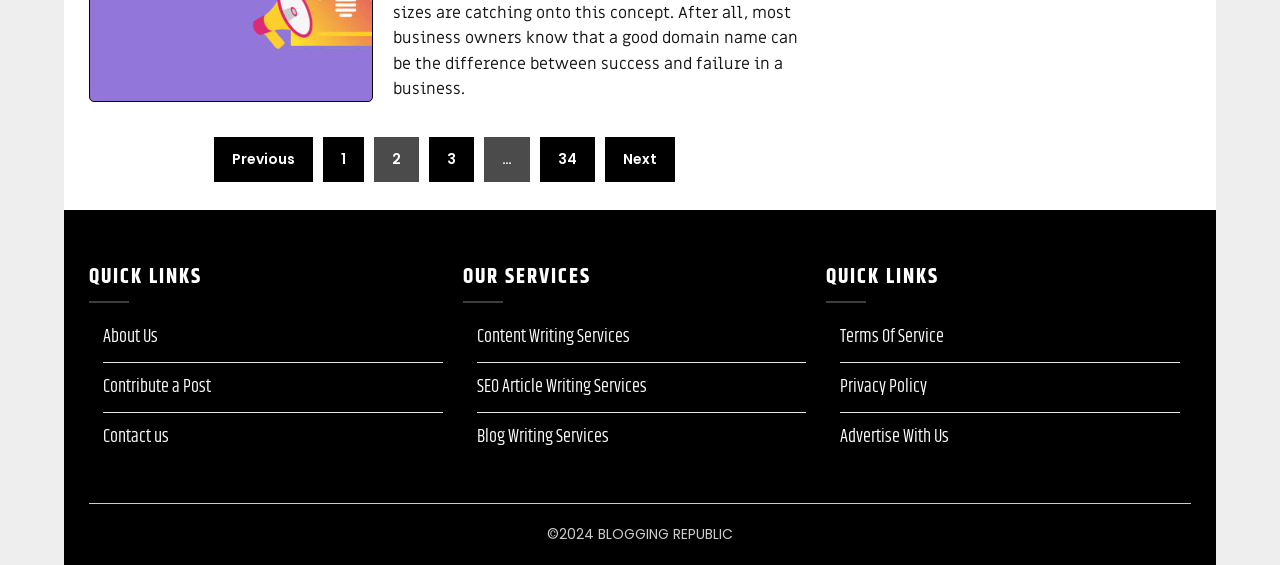Identify the bounding box coordinates of the section that should be clicked to achieve the task described: "check terms of service".

[0.656, 0.572, 0.738, 0.621]